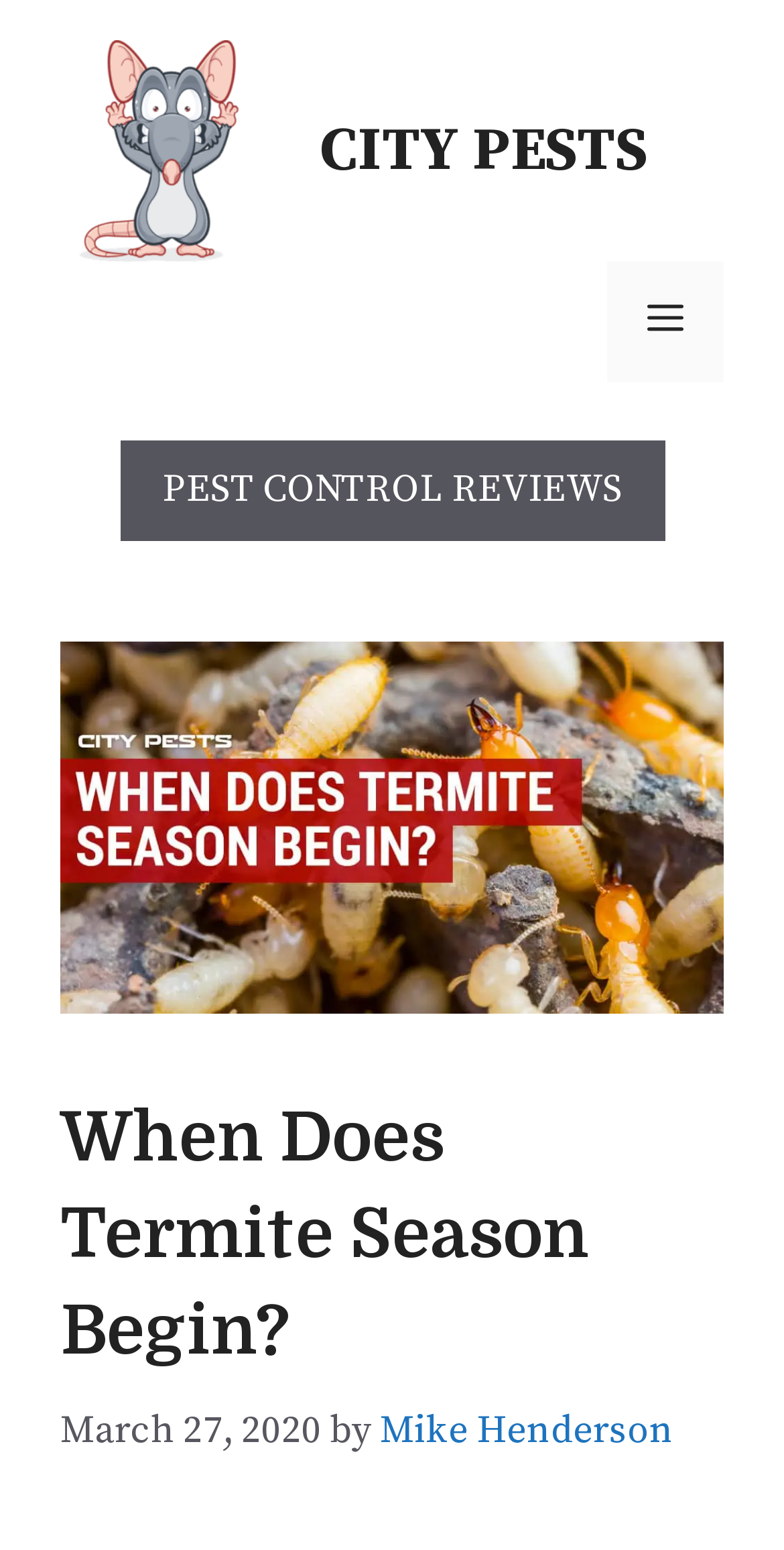Using the webpage screenshot, locate the HTML element that fits the following description and provide its bounding box: "alt="CITY PESTS"".

[0.077, 0.081, 0.359, 0.111]